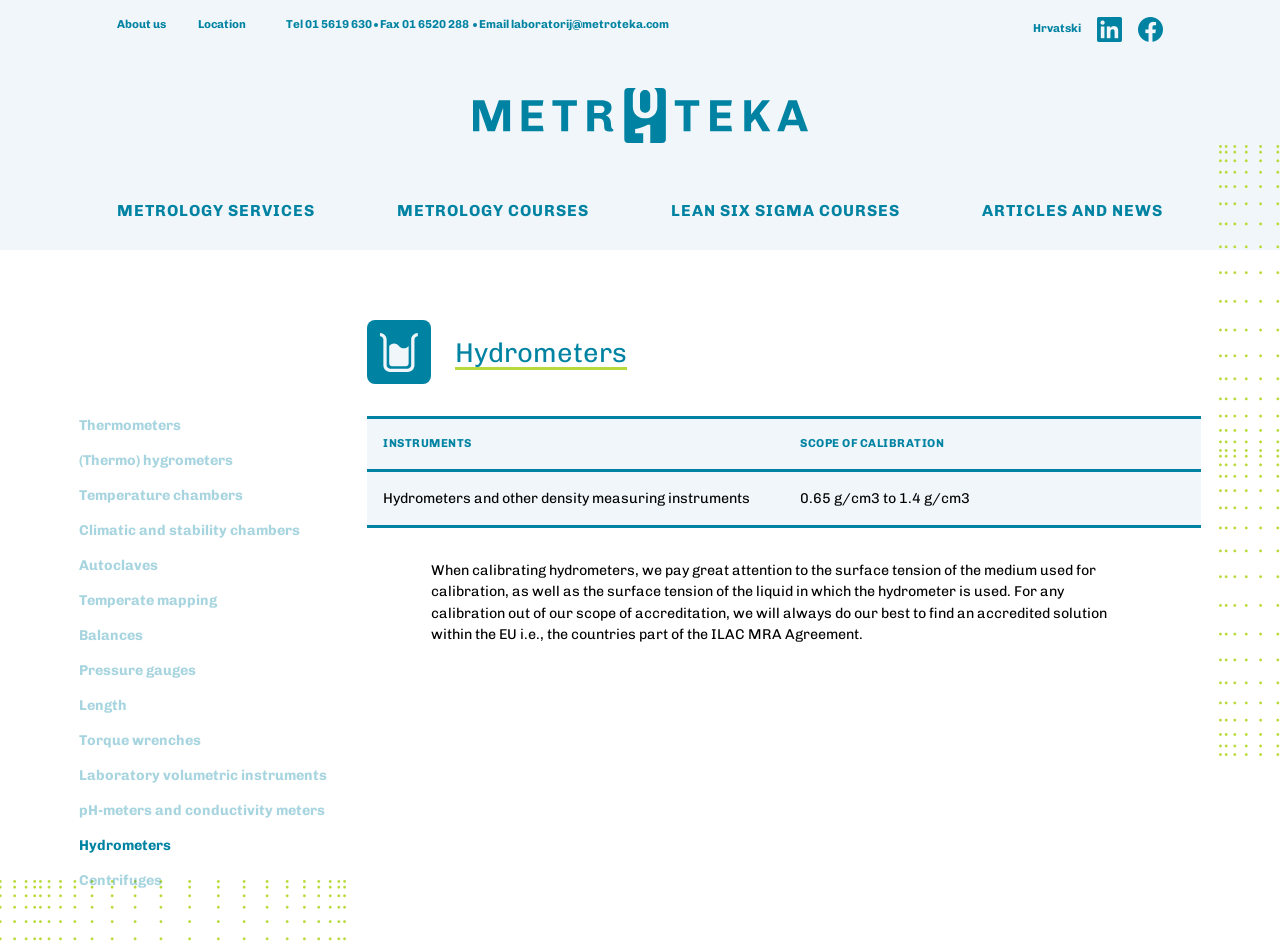Please specify the coordinates of the bounding box for the element that should be clicked to carry out this instruction: "Click on About us". The coordinates must be four float numbers between 0 and 1, formatted as [left, top, right, bottom].

[0.092, 0.018, 0.13, 0.033]